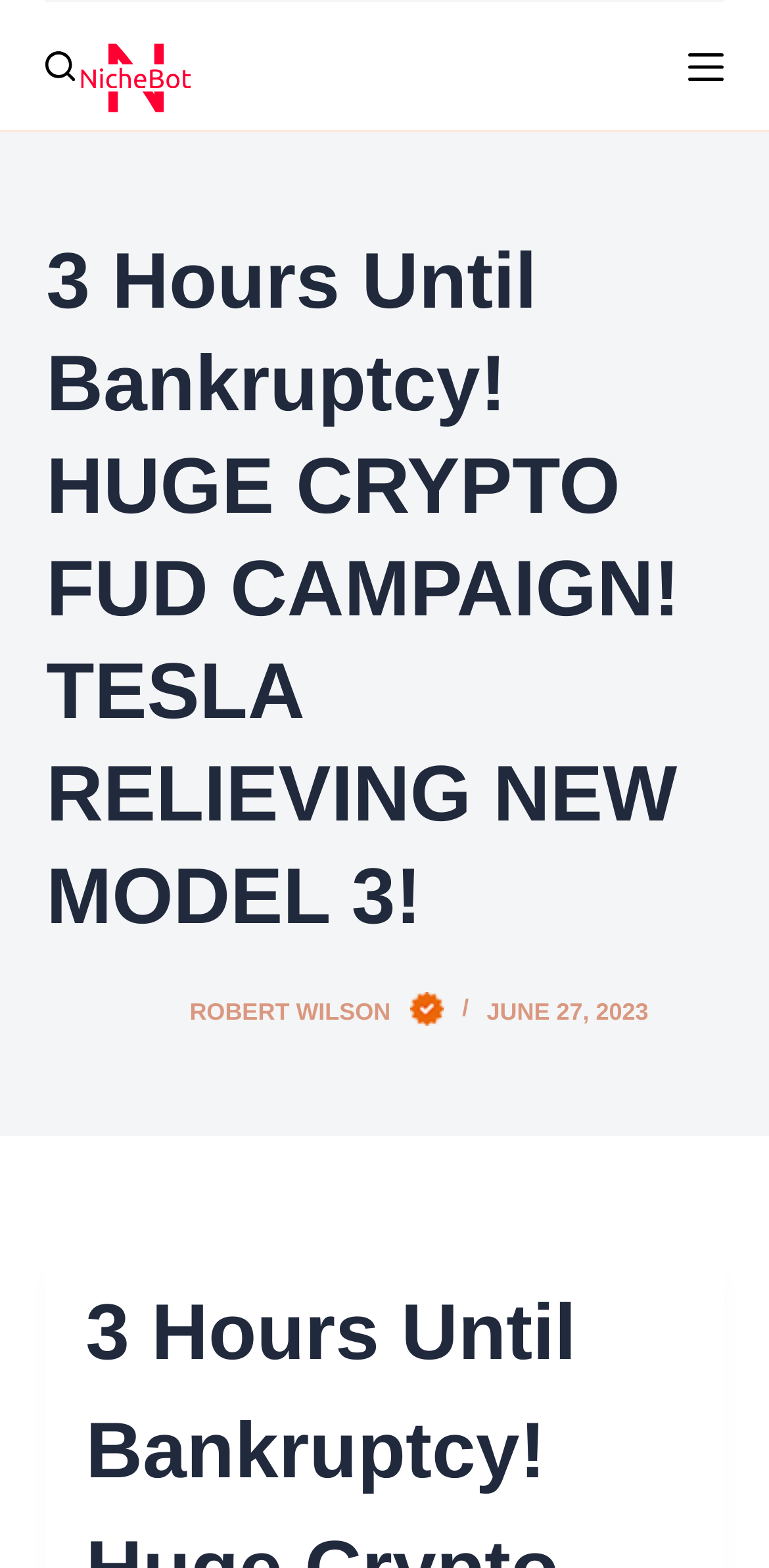Who is the author of the article?
Examine the webpage screenshot and provide an in-depth answer to the question.

I found the answer by examining the link element with the text 'Robert Wilson' which is accompanied by an image, indicating that it is the author's name.